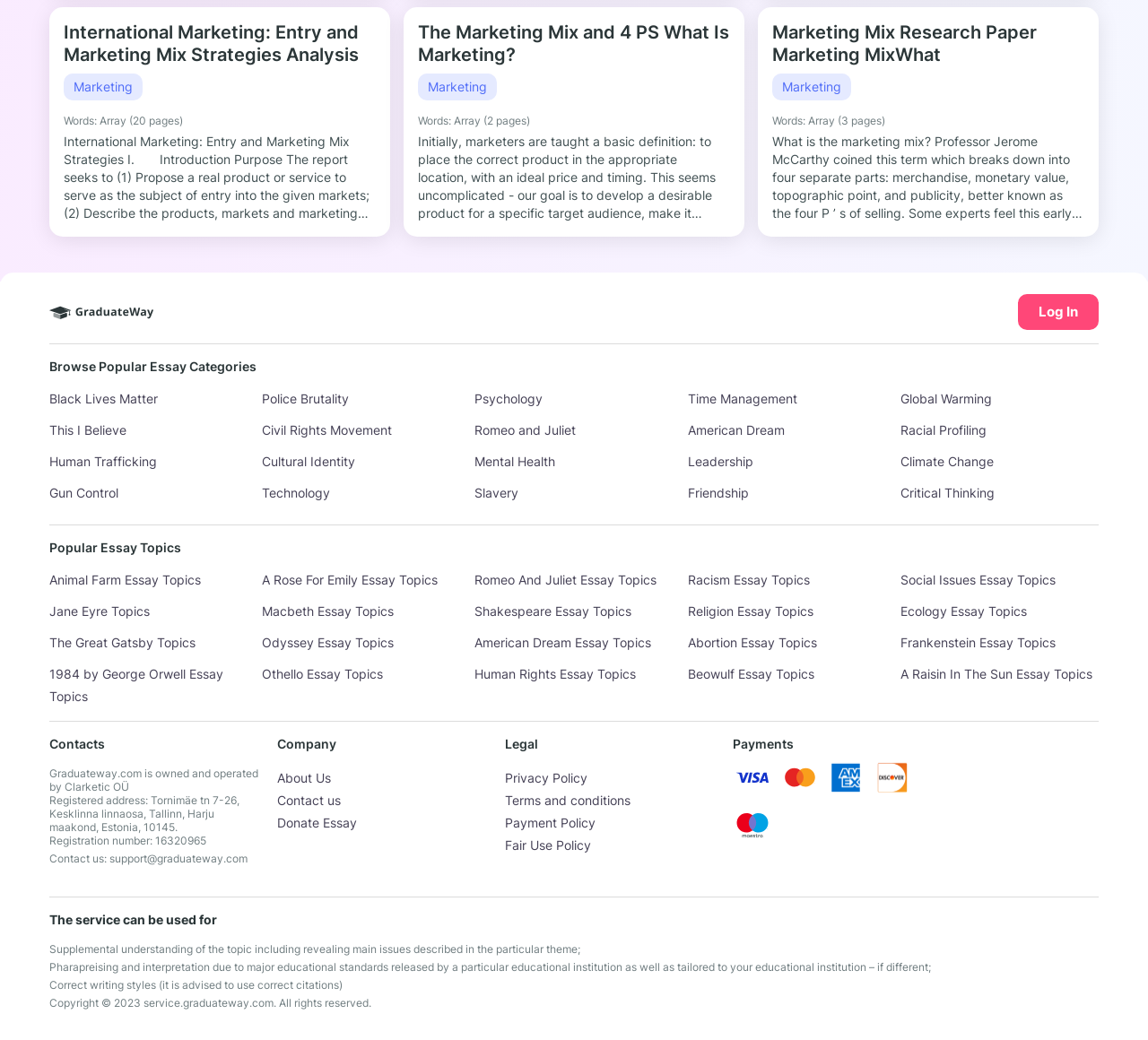What is the logo of the website?
Can you provide a detailed and comprehensive answer to the question?

The logo of the website is an image element with the description 'logo', which is located at the top left corner of the webpage.